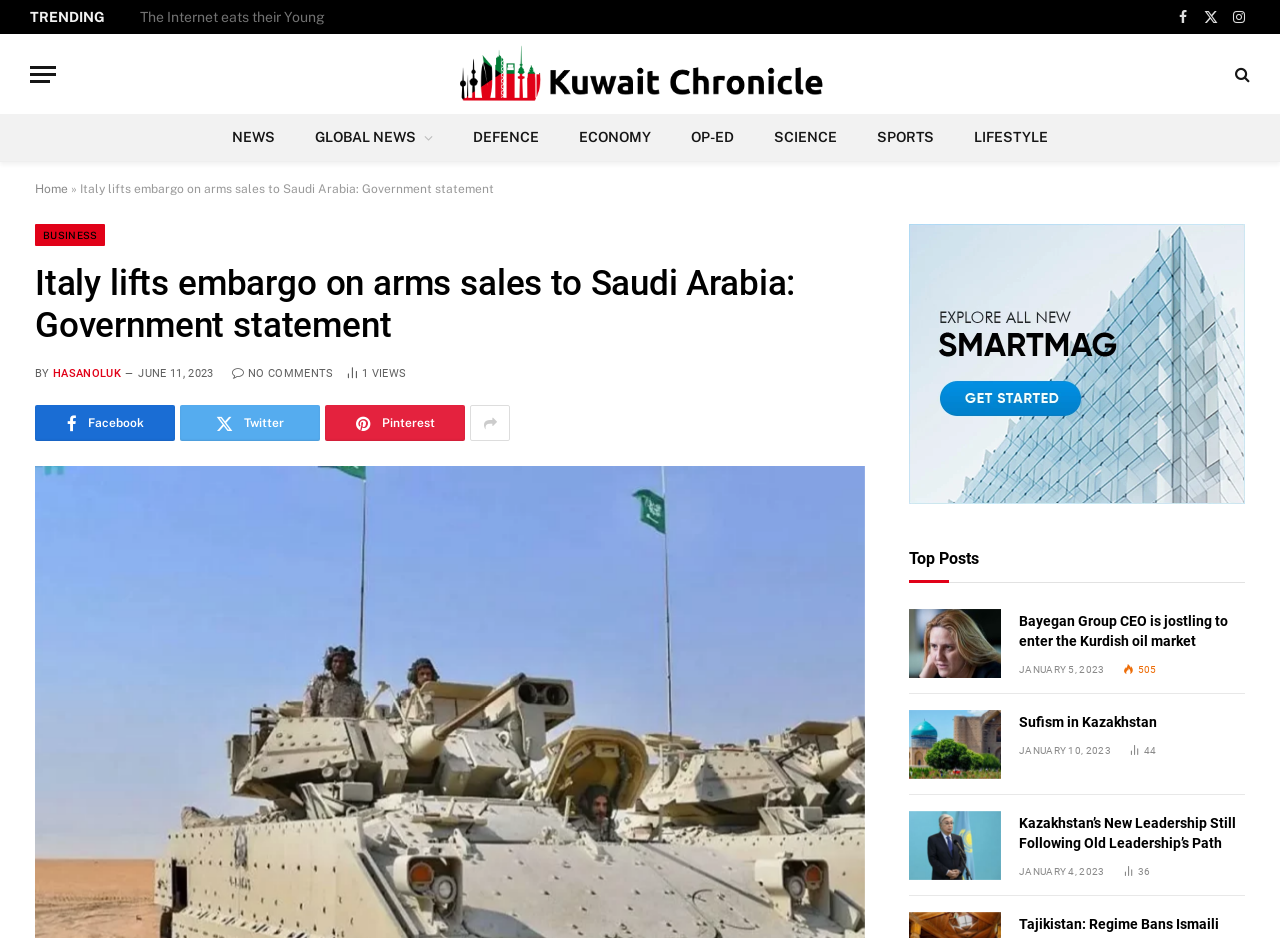Based on the element description No Comments, identify the bounding box of the UI element in the given webpage screenshot. The coordinates should be in the format (top-left x, top-left y, bottom-right x, bottom-right y) and must be between 0 and 1.

[0.181, 0.392, 0.261, 0.406]